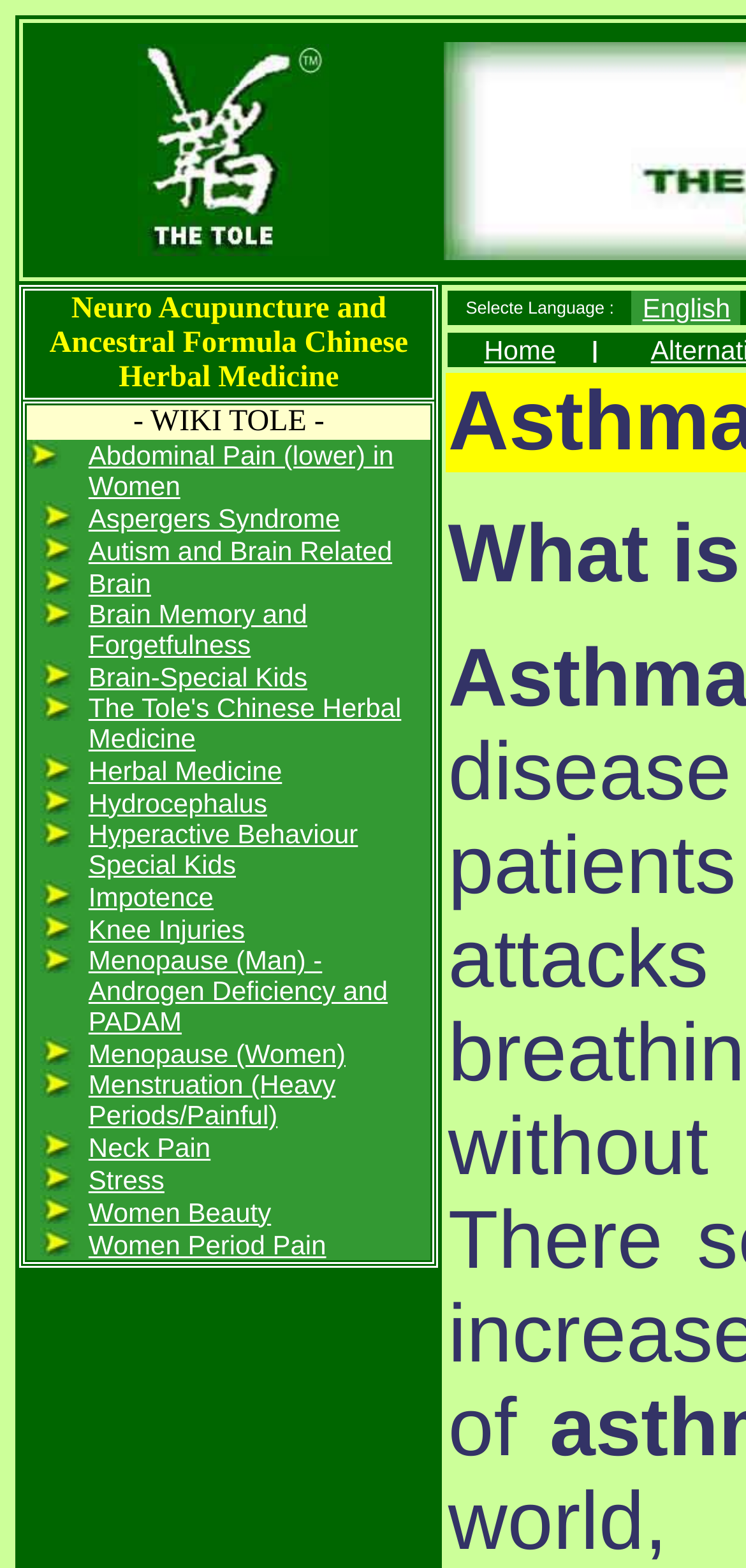Identify the bounding box coordinates for the UI element described as: "The Tole's Chinese Herbal Medicine". The coordinates should be provided as four floats between 0 and 1: [left, top, right, bottom].

[0.119, 0.441, 0.538, 0.48]